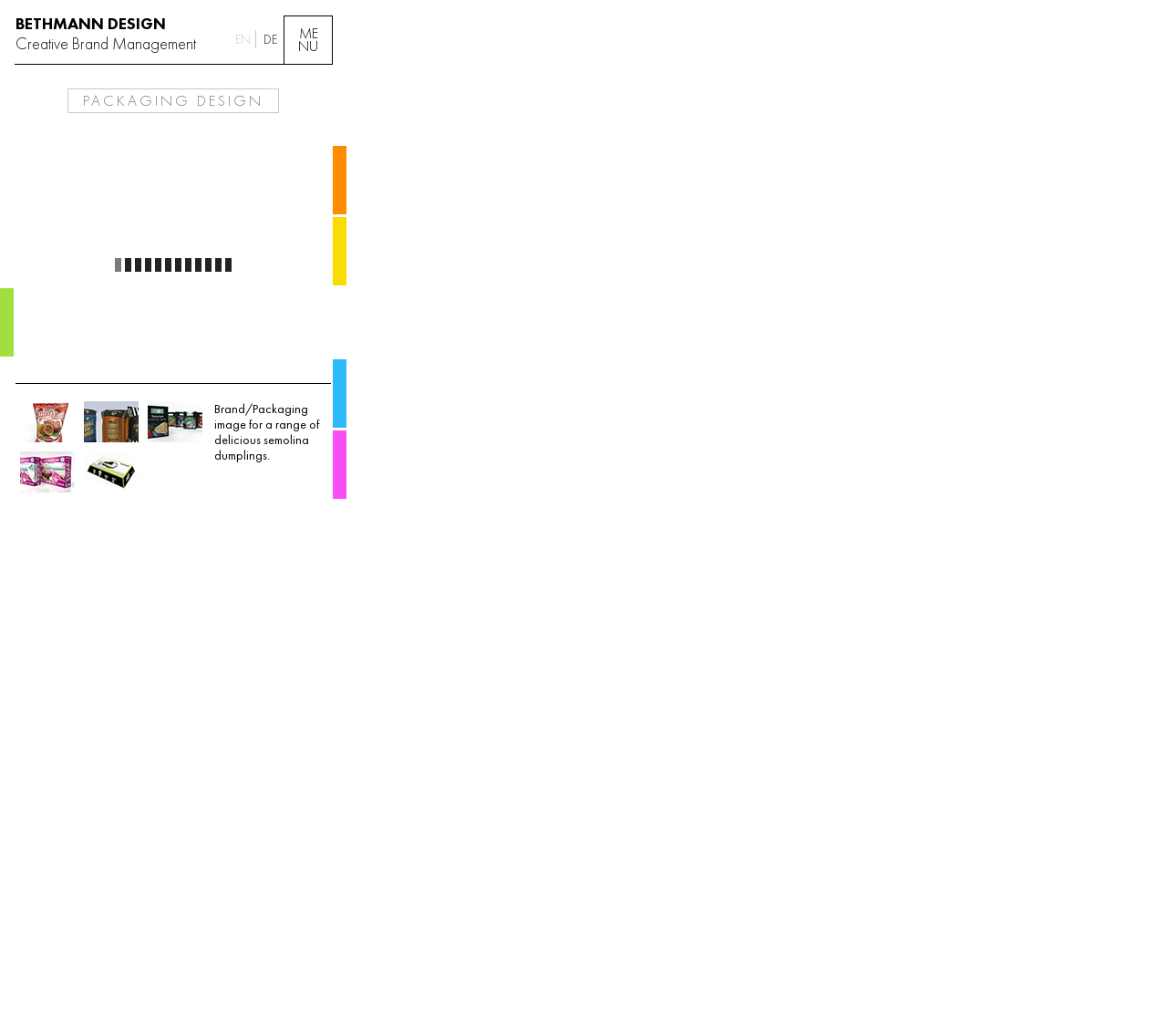Offer a meticulous caption that includes all visible features of the webpage.

The webpage is about Packaging Design, with a prominent title "PACKAGING DESIGN" located near the top center of the page. At the top left, there is a link to "BETHMANN DESIGN Creative Brand Management". 

To the right of the title, there are two language options, "EN" and "DE", which are positioned closely together. Next to the language options, there is a "ME NU" button that has a popup menu.

Below the title, there is a tab panel with five tabs, of which the first one is selected. The tabs are aligned horizontally and are positioned near the top of the page. 

Below the tab panel, there is a section that displays a brand or packaging image for a range of delicious semolina dumplings, accompanied by a brief description. 

On the right side of the page, there are four links, stacked vertically, which may be related to the packaging design projects or examples.